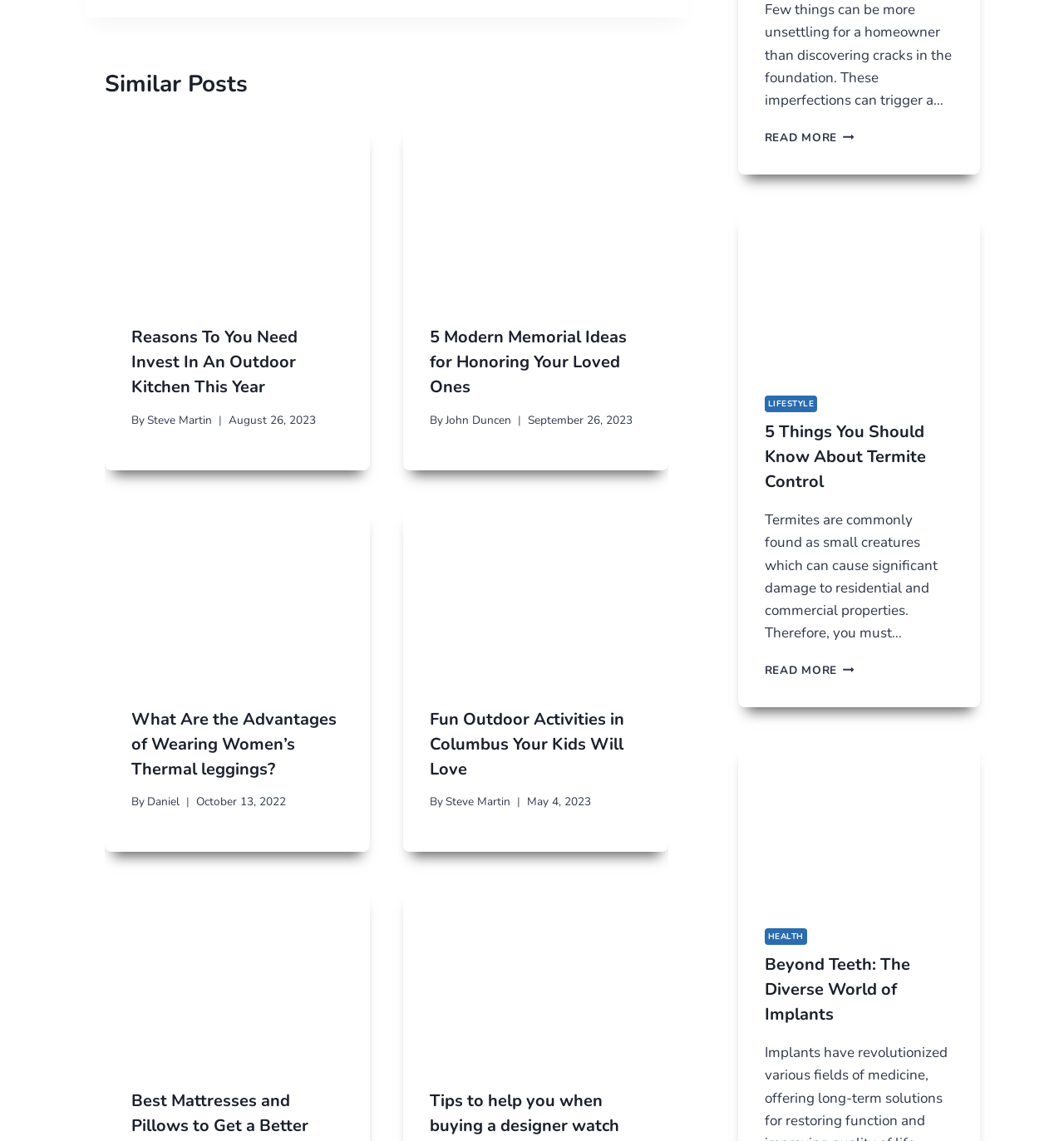Provide the bounding box coordinates of the section that needs to be clicked to accomplish the following instruction: "Learn about 'What Are the Advantages of Wearing Women’s Thermal leggings?'."

[0.098, 0.441, 0.348, 0.596]